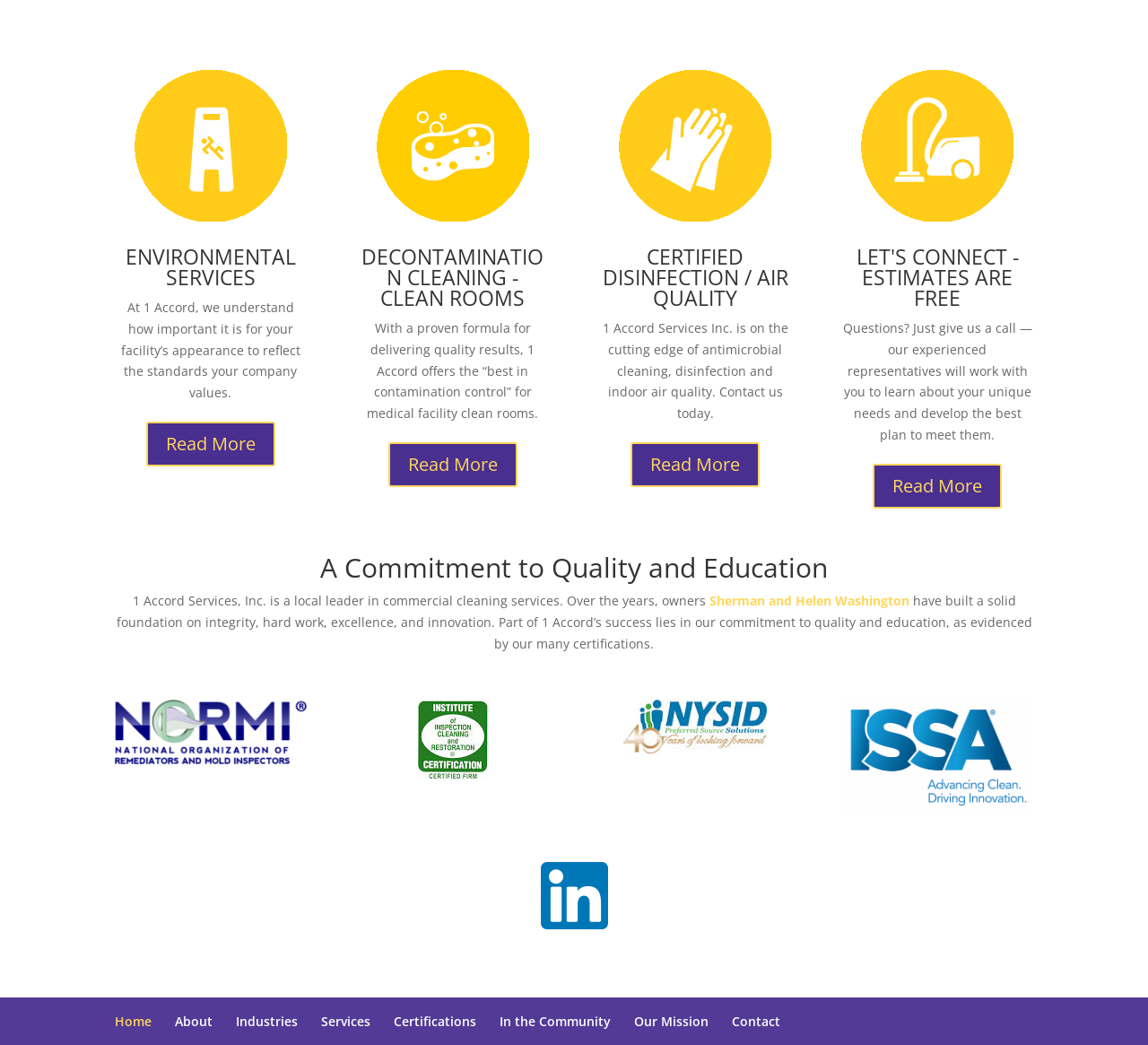Kindly determine the bounding box coordinates of the area that needs to be clicked to fulfill this instruction: "Go to home page".

[0.1, 0.969, 0.132, 0.986]